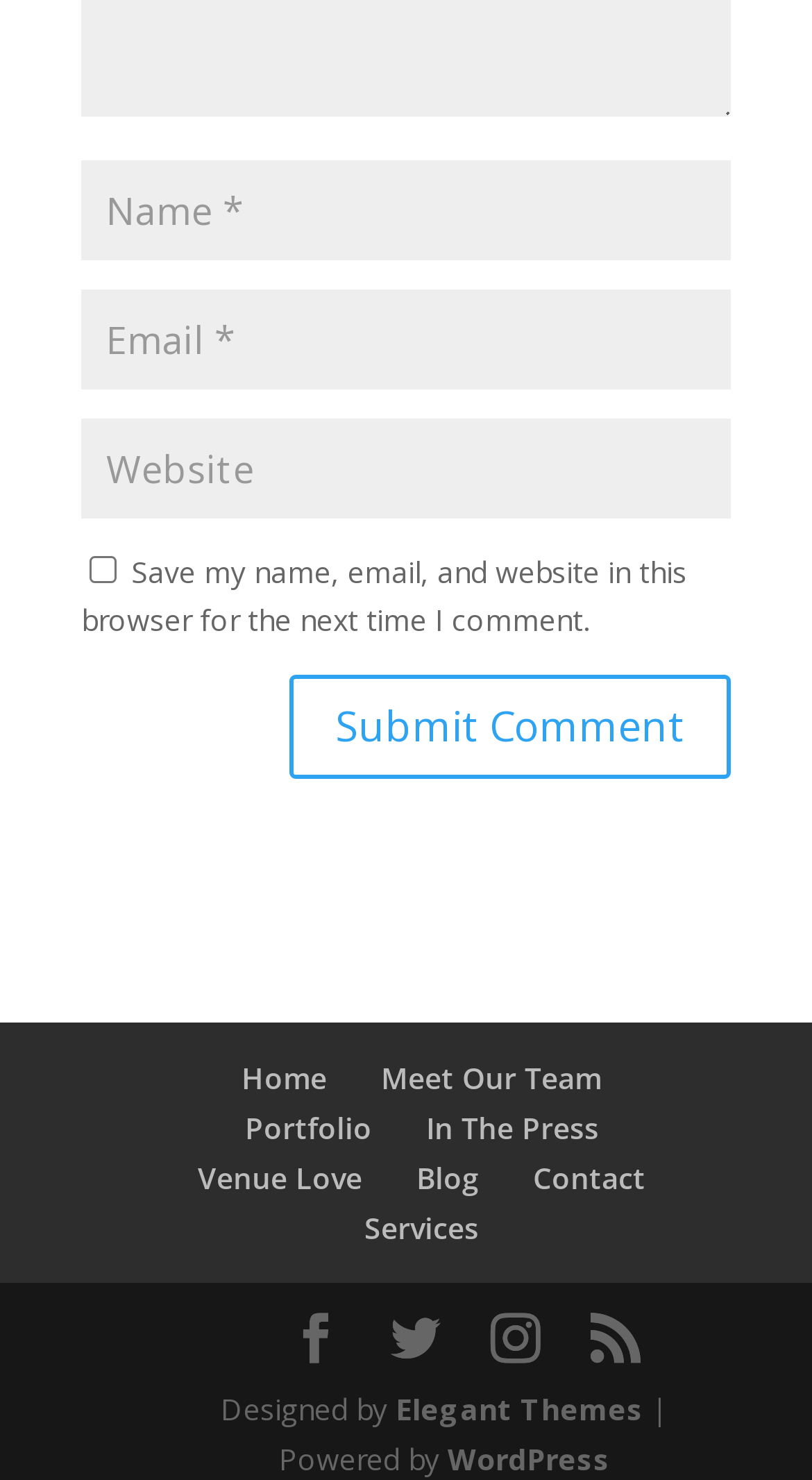Answer the question using only a single word or phrase: 
How many textboxes are there?

3